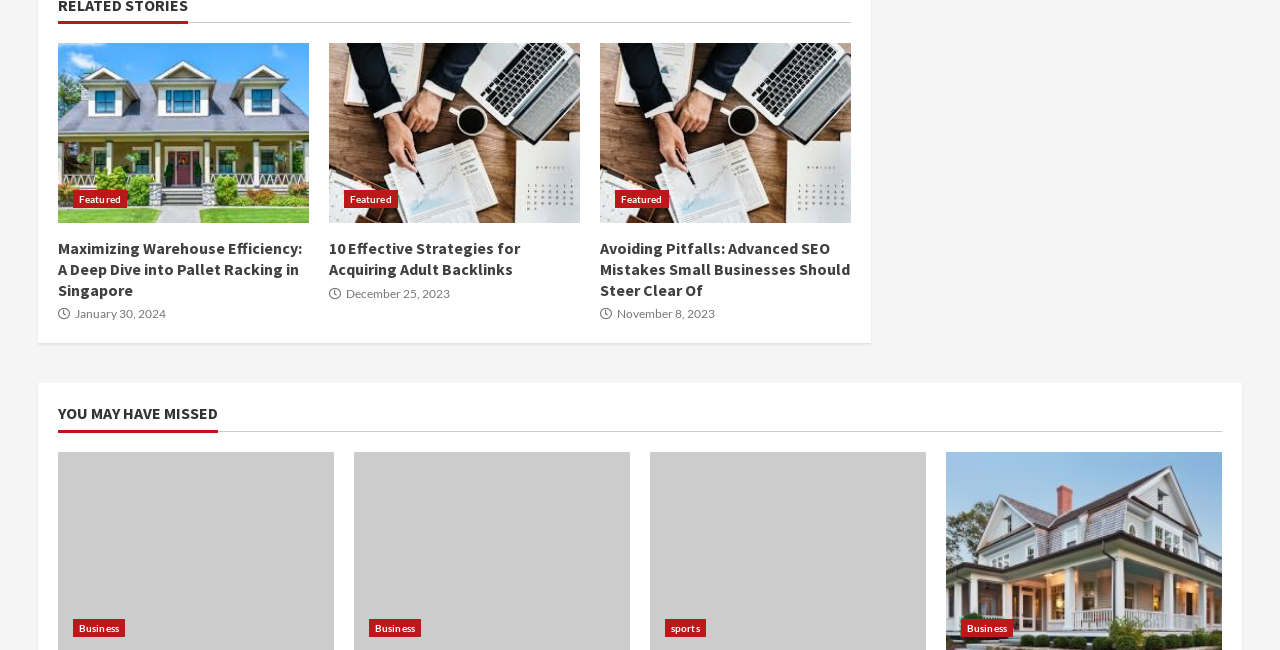Please reply to the following question with a single word or a short phrase:
What is the title of the first article?

Maximizing Warehouse Efficiency